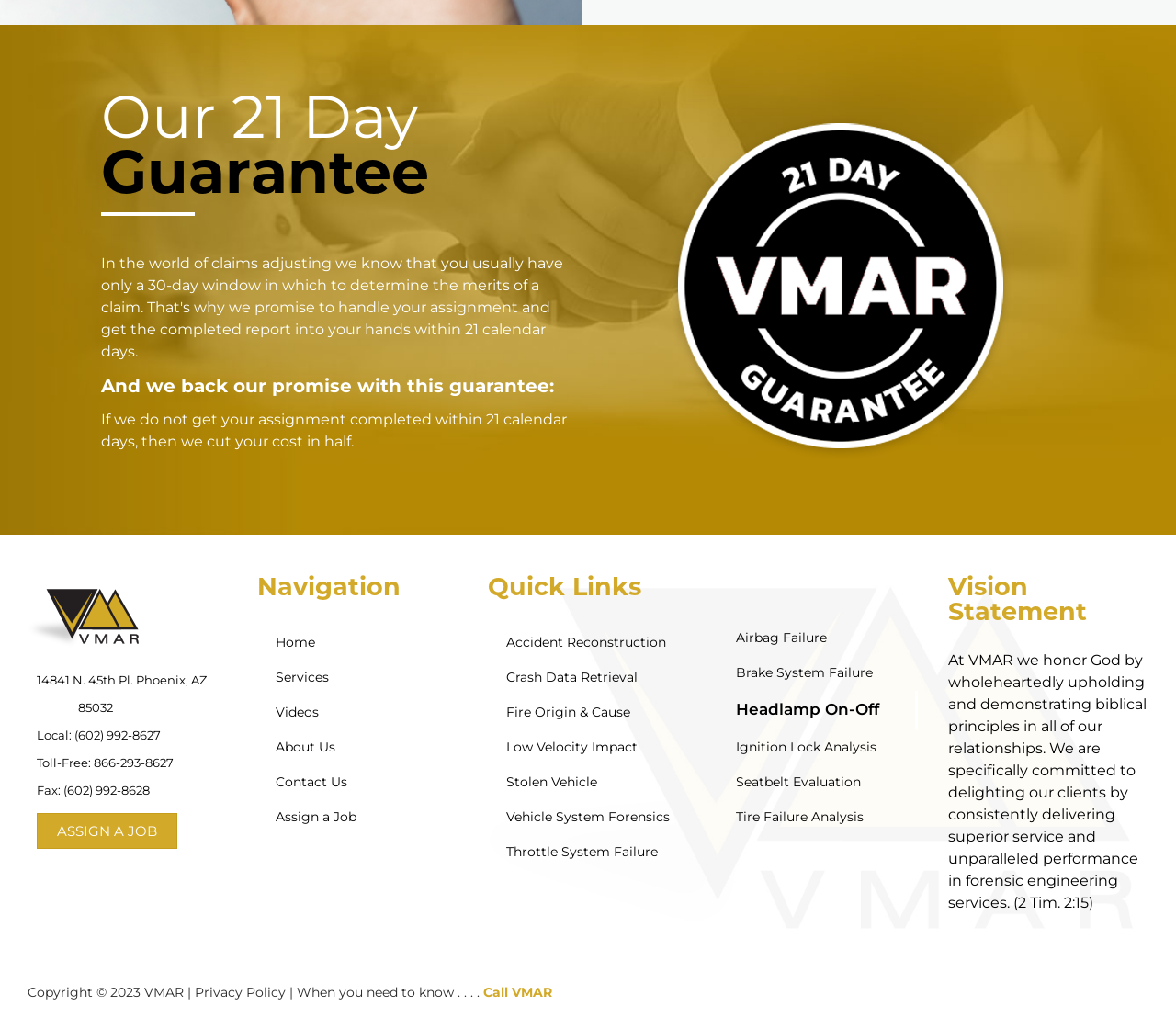Indicate the bounding box coordinates of the clickable region to achieve the following instruction: "Visit the 'Home' page."

[0.219, 0.615, 0.389, 0.65]